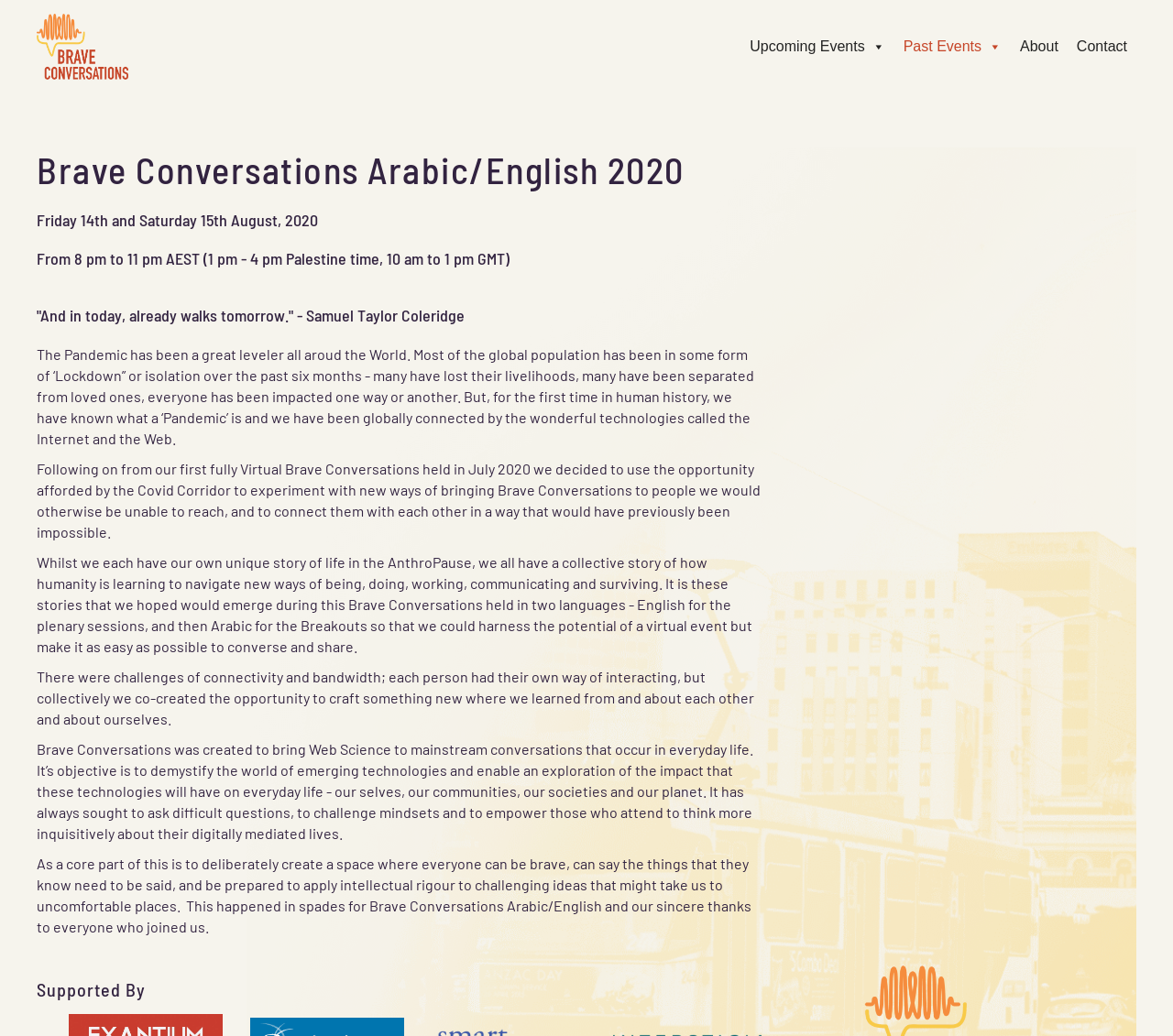Extract the bounding box coordinates of the UI element described: "About". Provide the coordinates in the format [left, top, right, bottom] with values ranging from 0 to 1.

[0.862, 0.027, 0.91, 0.063]